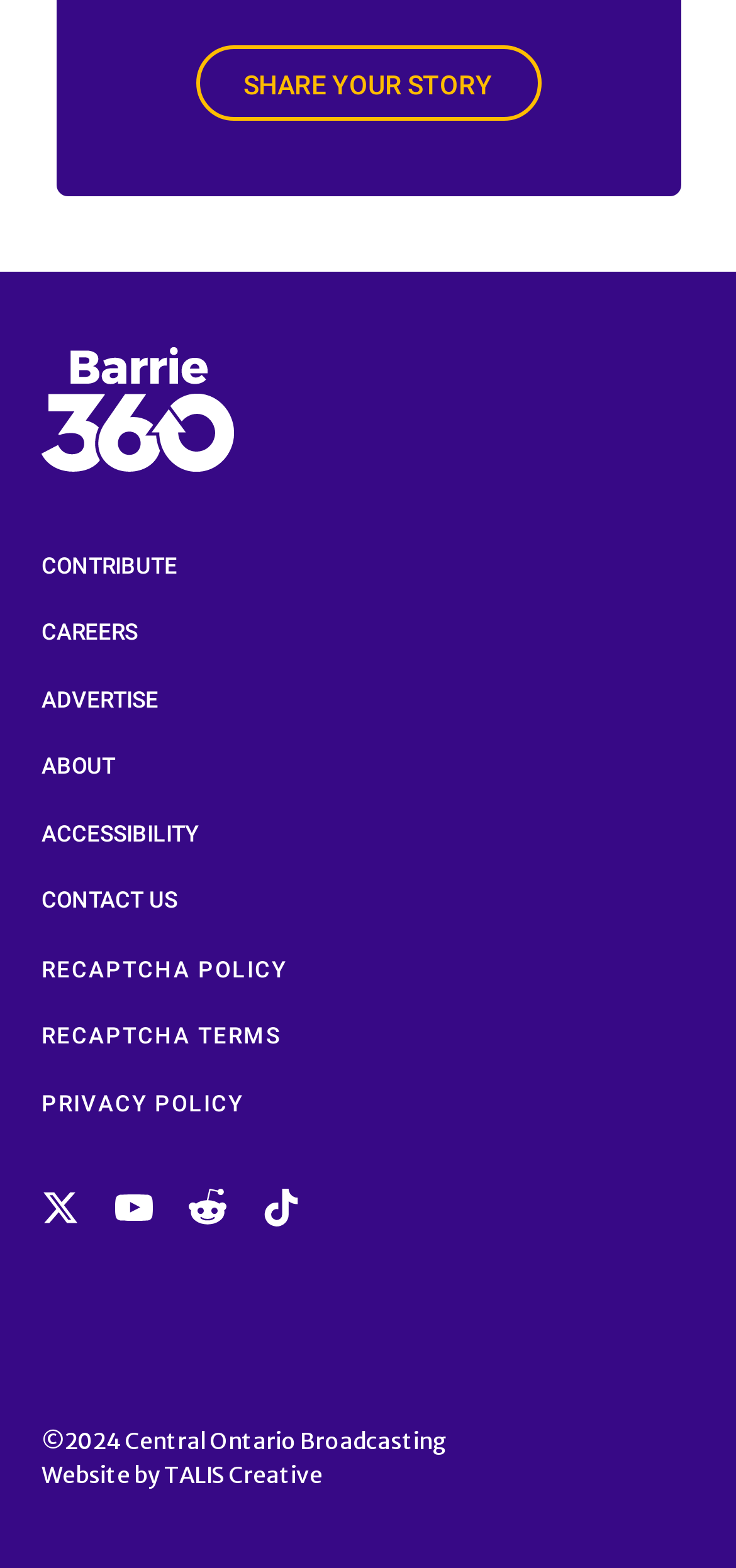Using the description "parent_node: ©2024 Central Ontario Broadcasting", locate and provide the bounding box of the UI element.

[0.056, 0.863, 0.31, 0.909]